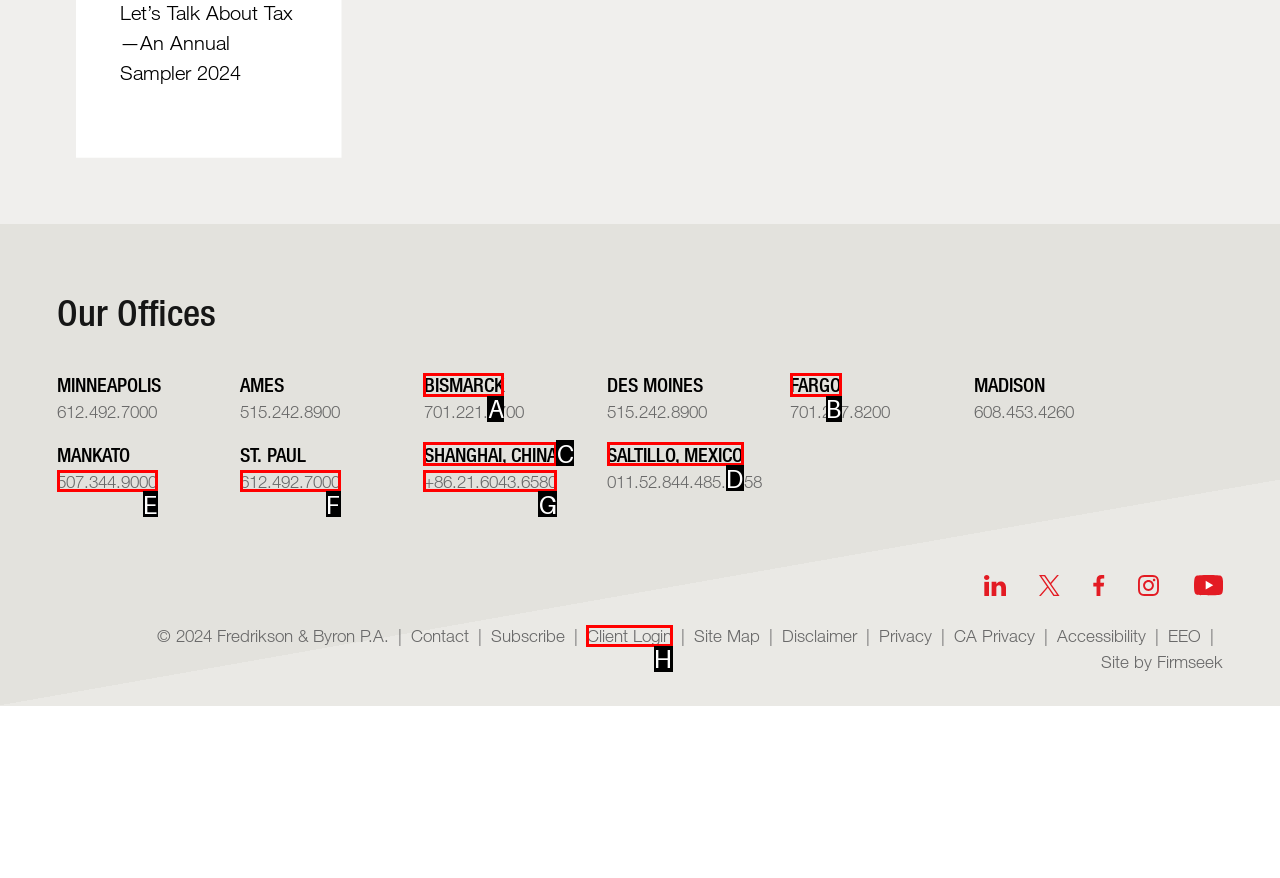Select the letter associated with the UI element you need to click to perform the following action: Learn about the difference between physical and occupational therapies
Reply with the correct letter from the options provided.

None